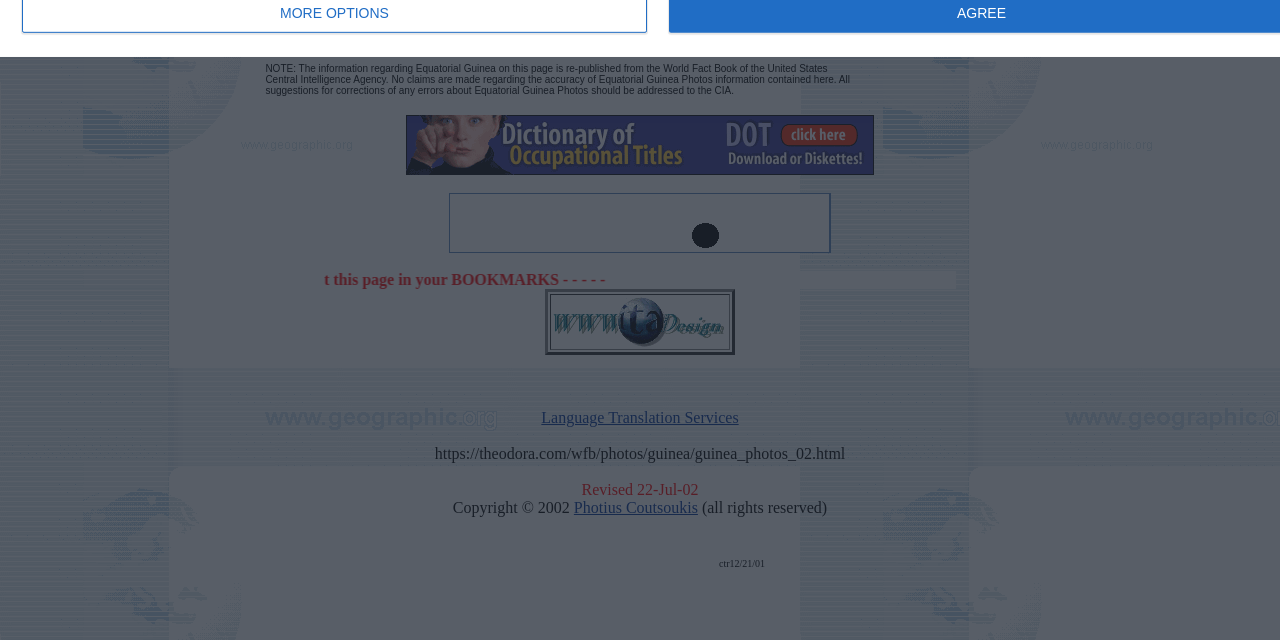Identify the bounding box of the UI element described as follows: "Photius Coutsoukis". Provide the coordinates as four float numbers in the range of 0 to 1 [left, top, right, bottom].

[0.448, 0.78, 0.545, 0.806]